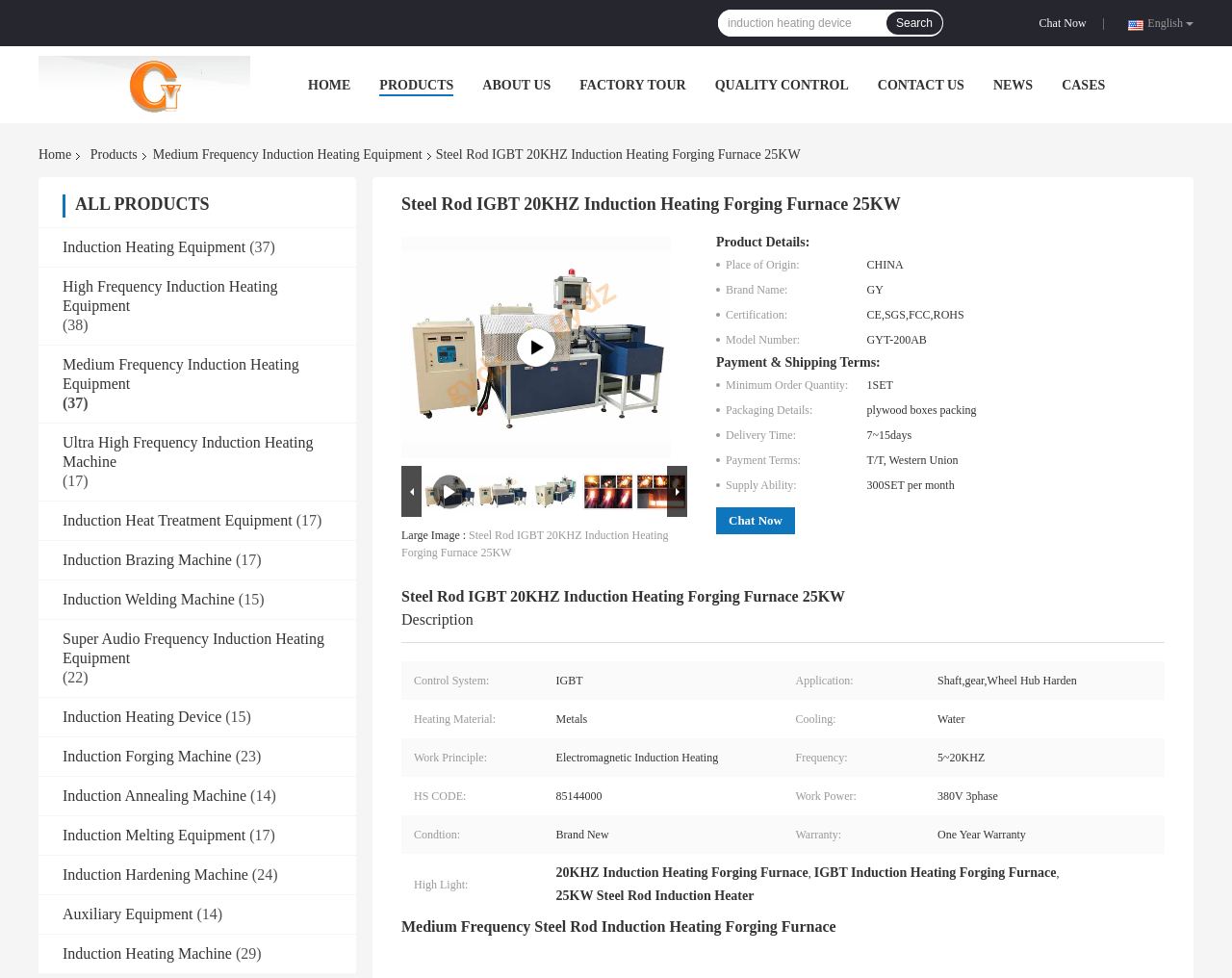Please mark the clickable region by giving the bounding box coordinates needed to complete this instruction: "Chat with customer support".

[0.843, 0.015, 0.893, 0.032]